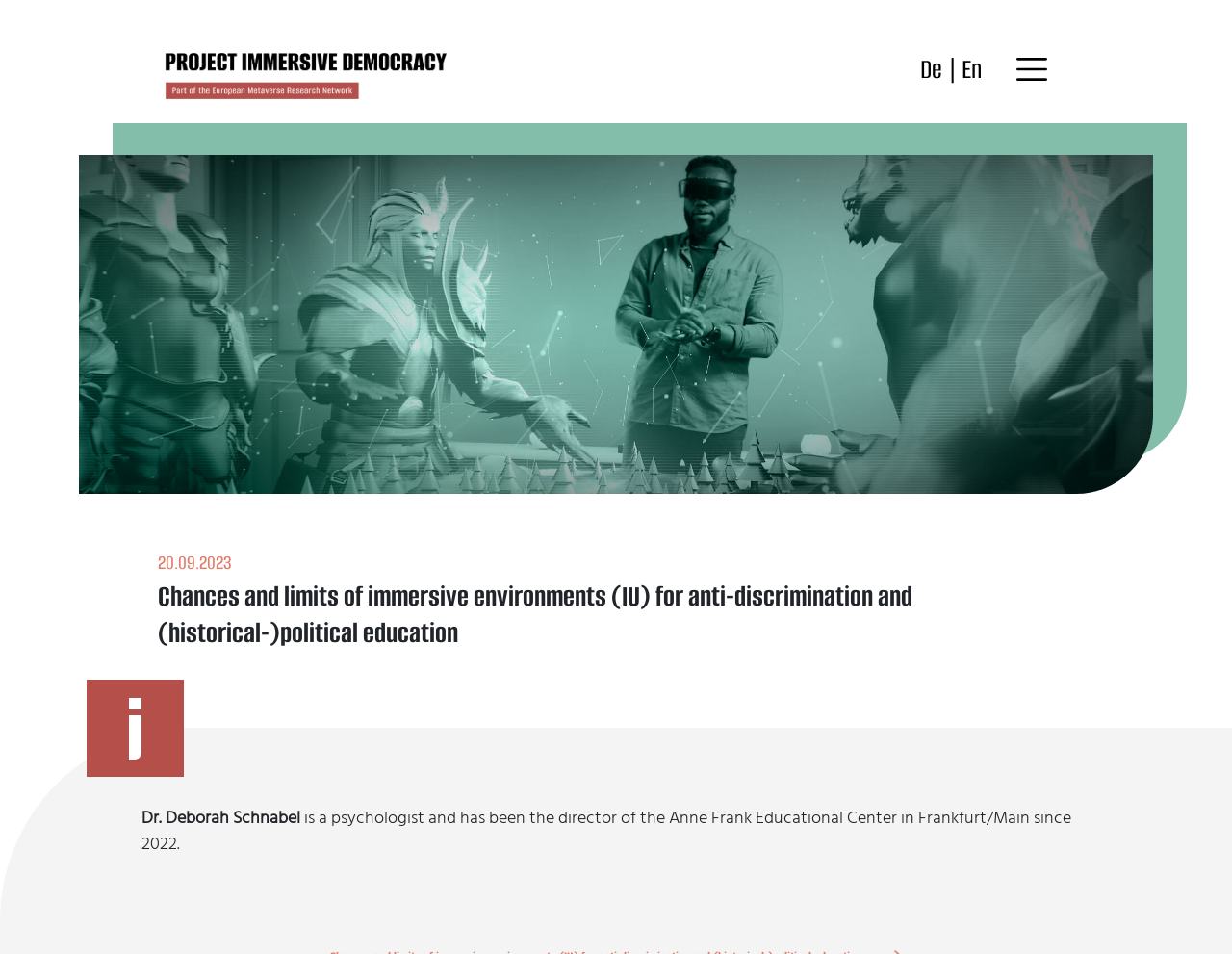Please answer the following question using a single word or phrase: 
What is the name of the educational center mentioned on the webpage?

Anne Frank Educational Center